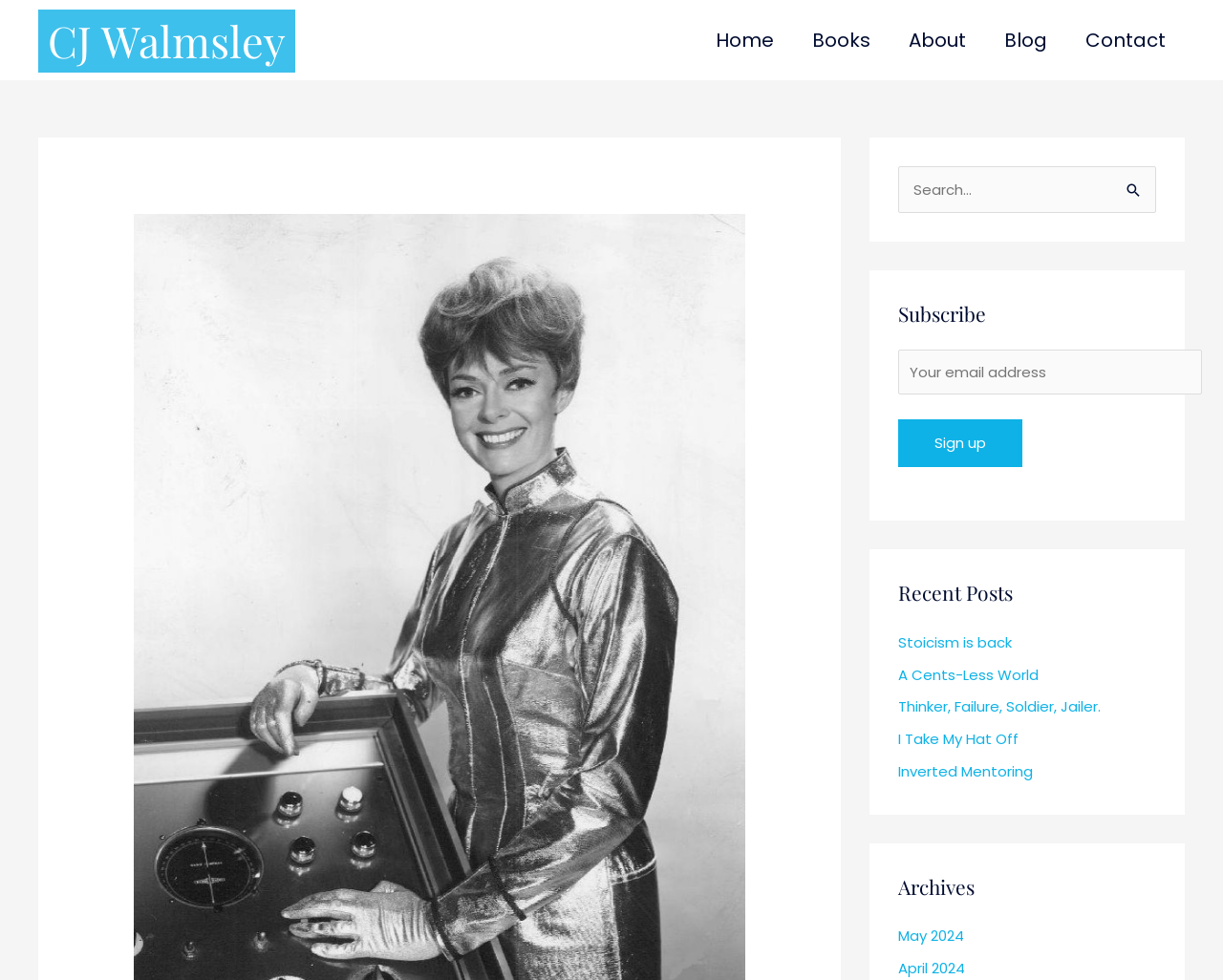Answer this question in one word or a short phrase: What is the name of the author?

CJ Walmsley